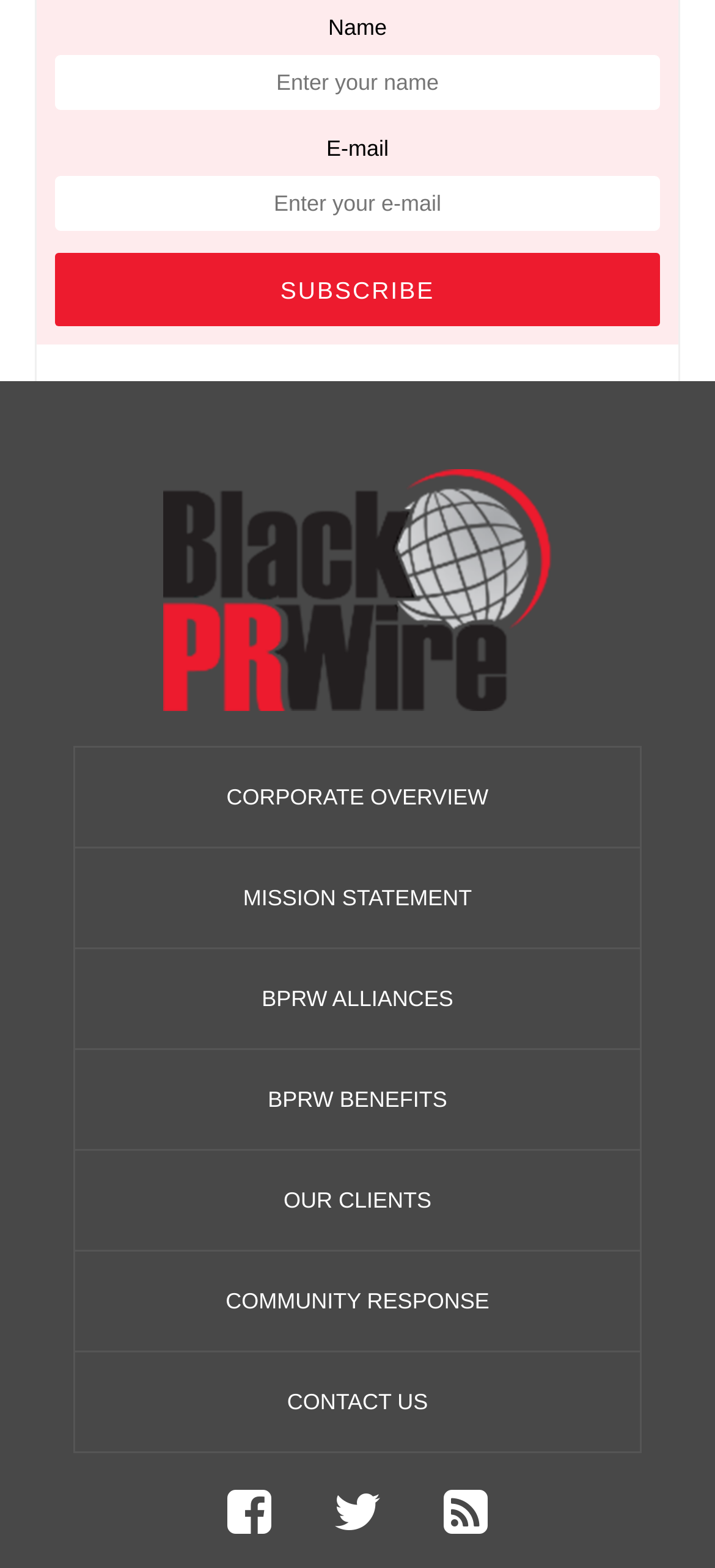Determine the bounding box coordinates for the UI element described. Format the coordinates as (top-left x, top-left y, bottom-right x, bottom-right y) and ensure all values are between 0 and 1. Element description: Subscribe

[0.077, 0.161, 0.923, 0.208]